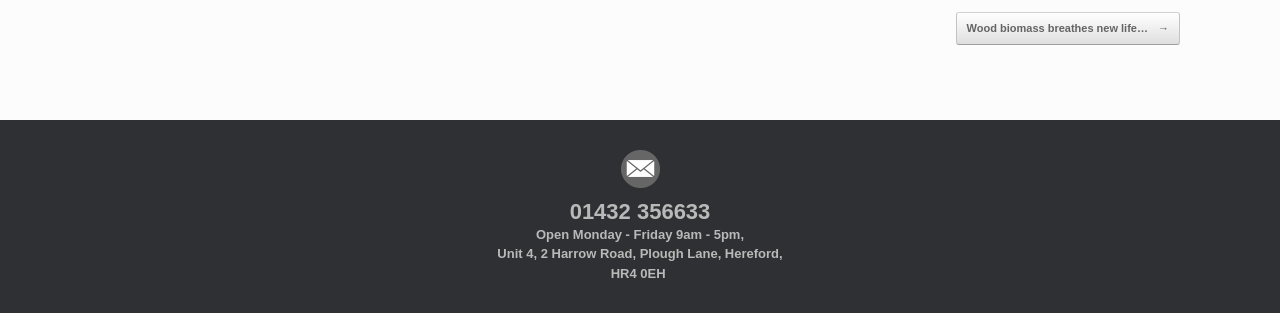What is the address of the office?
Please use the image to provide an in-depth answer to the question.

I found the address by looking at the complementary section of the webpage, which contains the contact information. The address is listed as a series of headings, specifically 'Unit 4, 2 Harrow Road, Plough Lane, Hereford,' and 'HR4 0EH'.